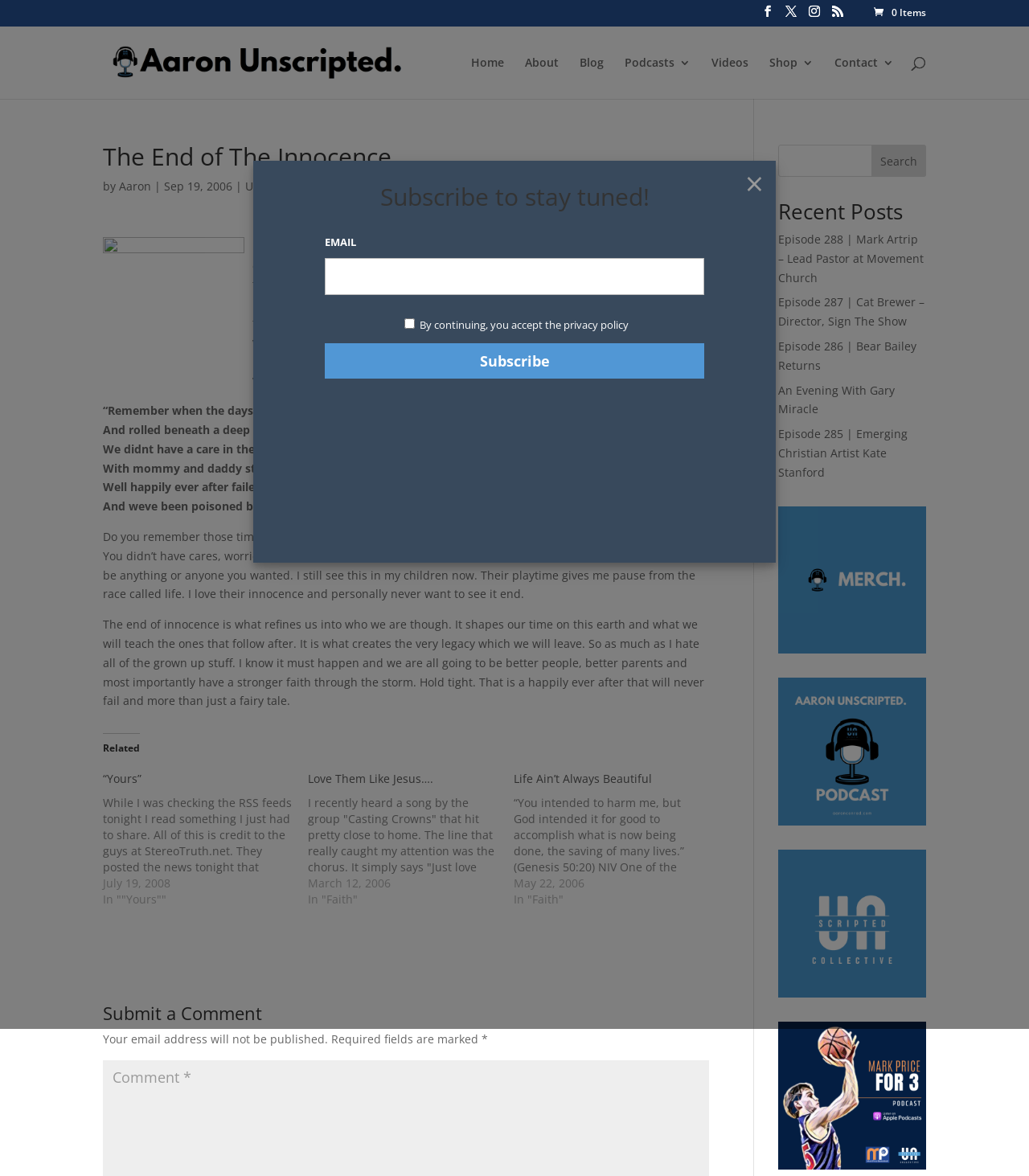Identify the first-level heading on the webpage and generate its text content.

The End of The Innocence